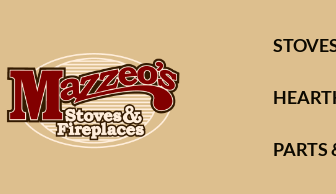What is the background color of the logo? Please answer the question using a single word or phrase based on the image.

Beige